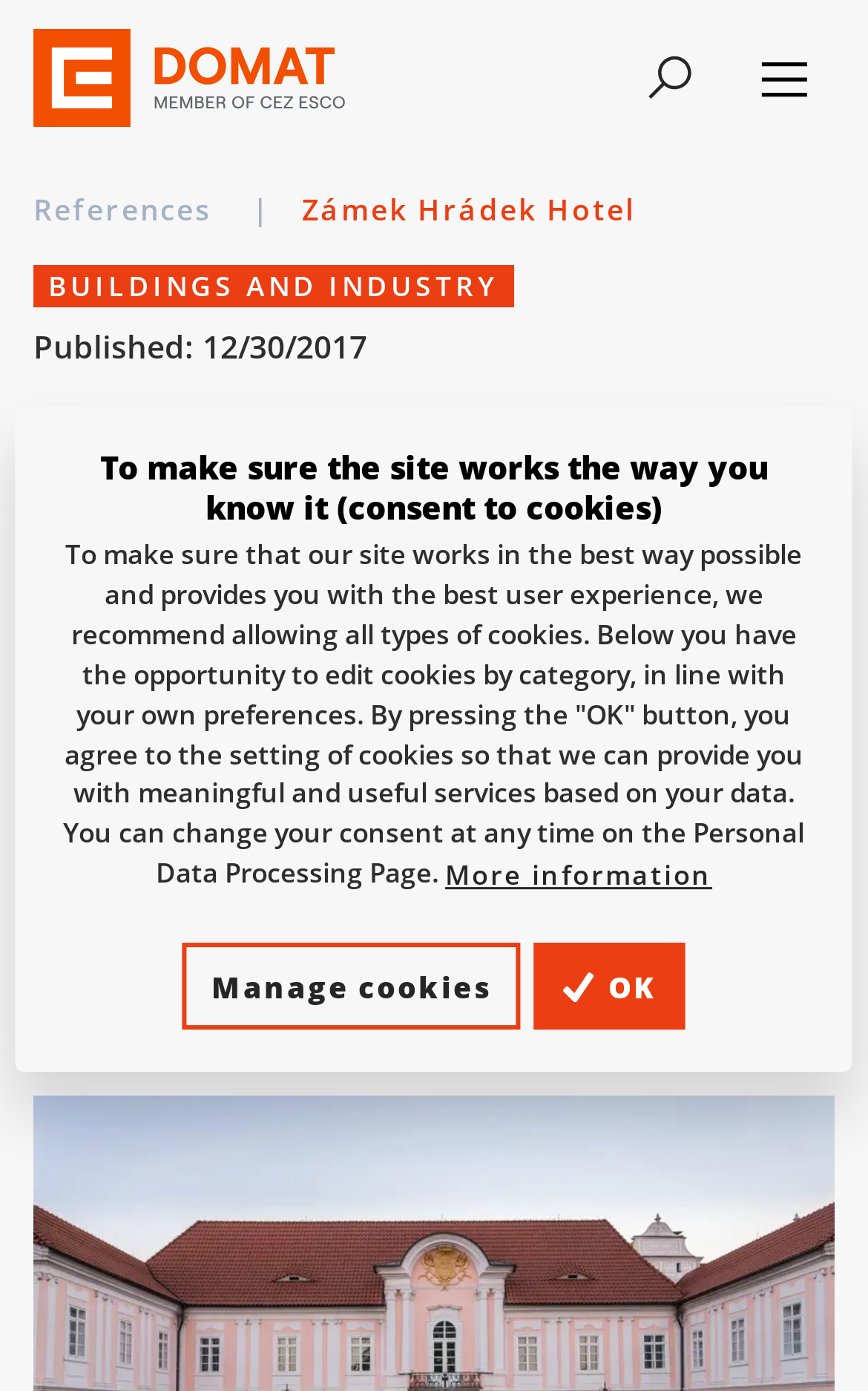By analyzing the image, answer the following question with a detailed response: What is the name of the hotel?

I found the answer by looking at the static text element with the content 'Zámek Hrádek Hotel' which is located at the top of the webpage, indicating that it is the title of the hotel.